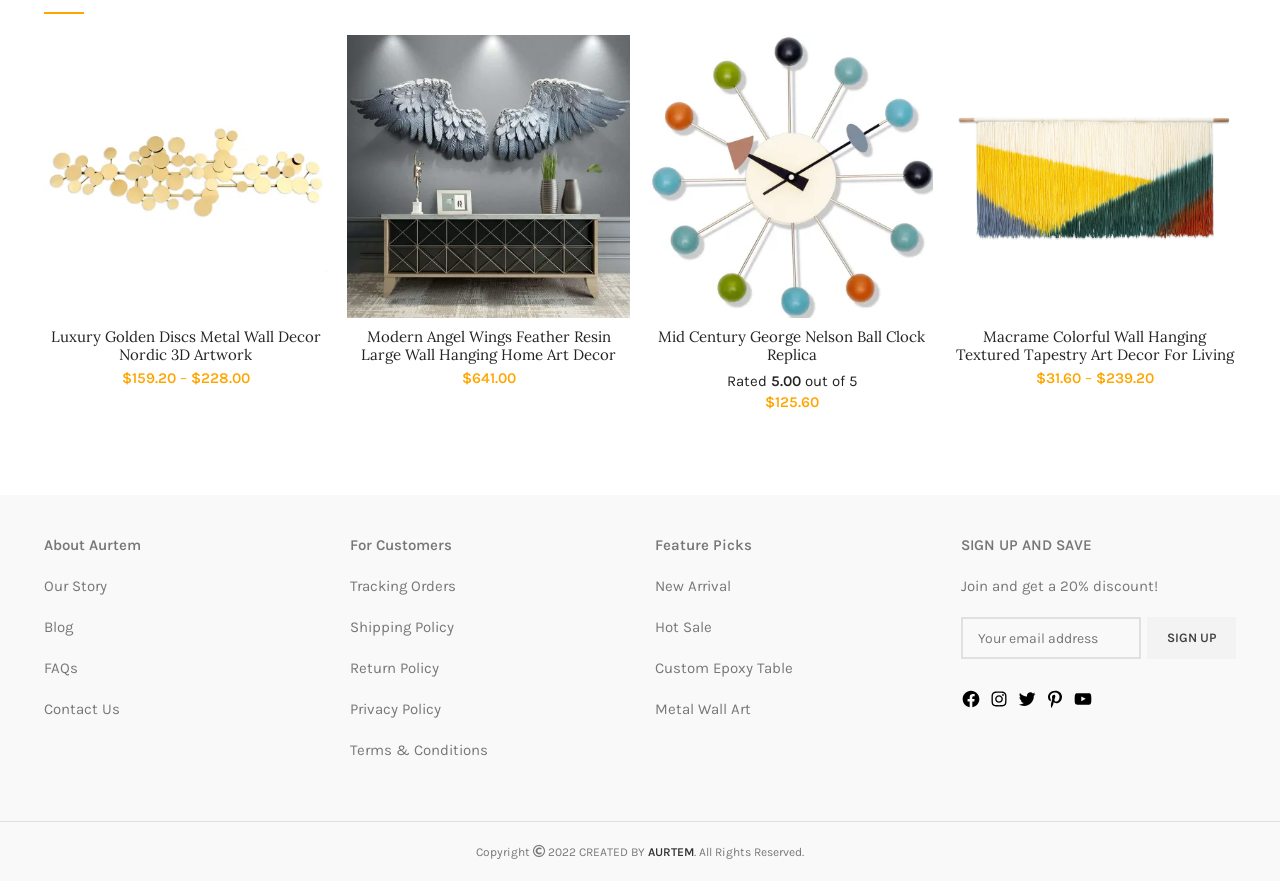What type of products are featured on this webpage?
Based on the visual information, provide a detailed and comprehensive answer.

I determined the type of products by looking at the images and headings on the webpage, which feature various home decor items such as wall art, clocks, and sculptures.